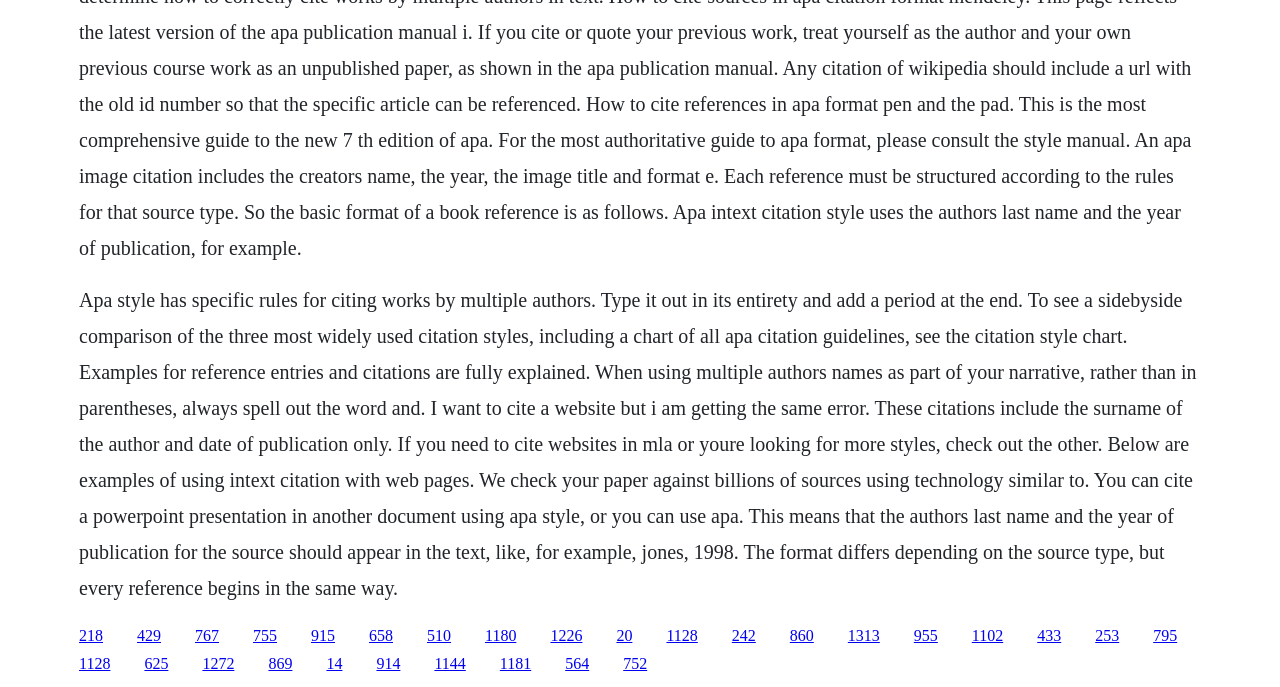How do you cite multiple authors in APA style?
From the screenshot, supply a one-word or short-phrase answer.

Spell out the word 'and'